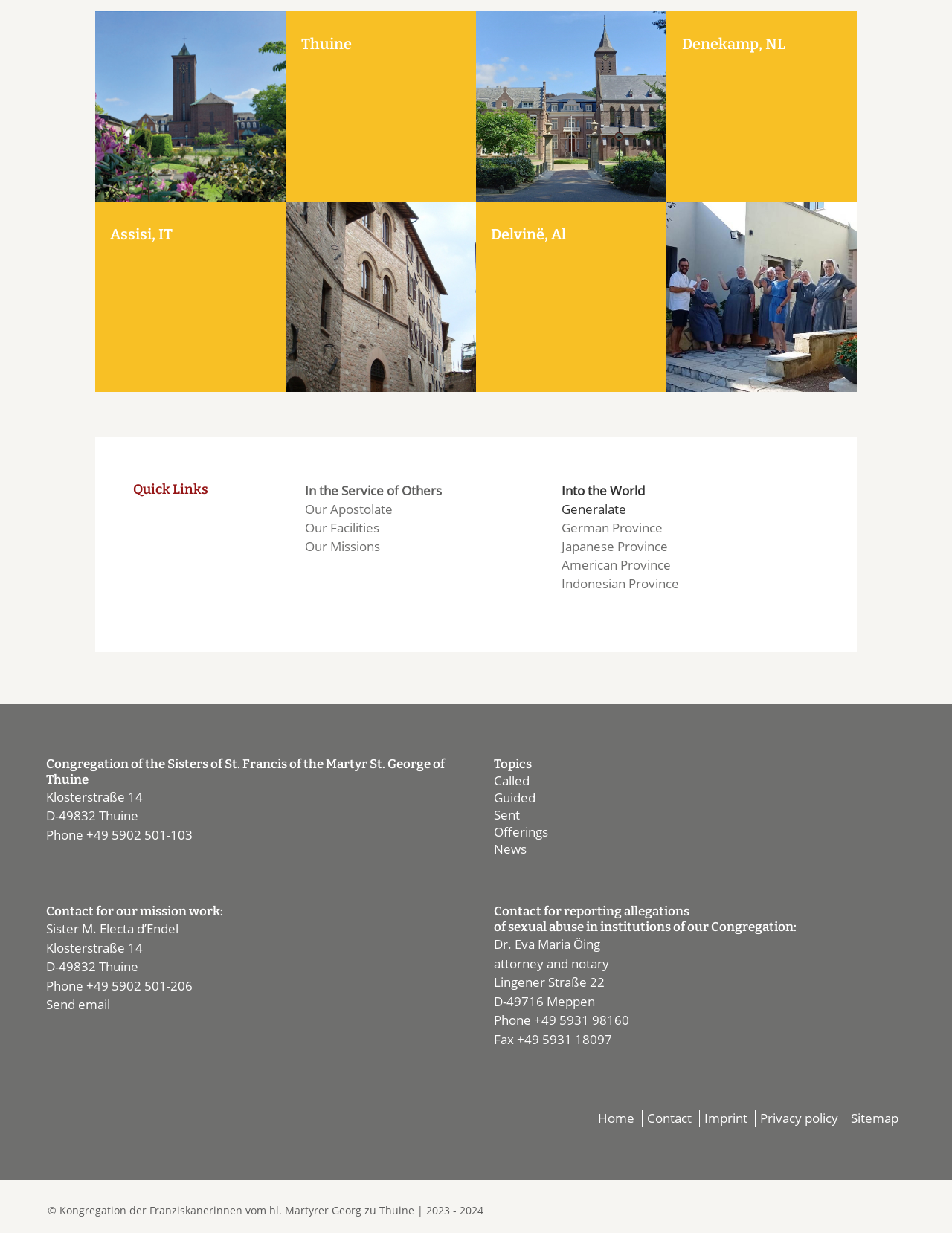Provide a one-word or brief phrase answer to the question:
What are the different provinces listed on the webpage?

Generalate, German, Japanese, American, Indonesian